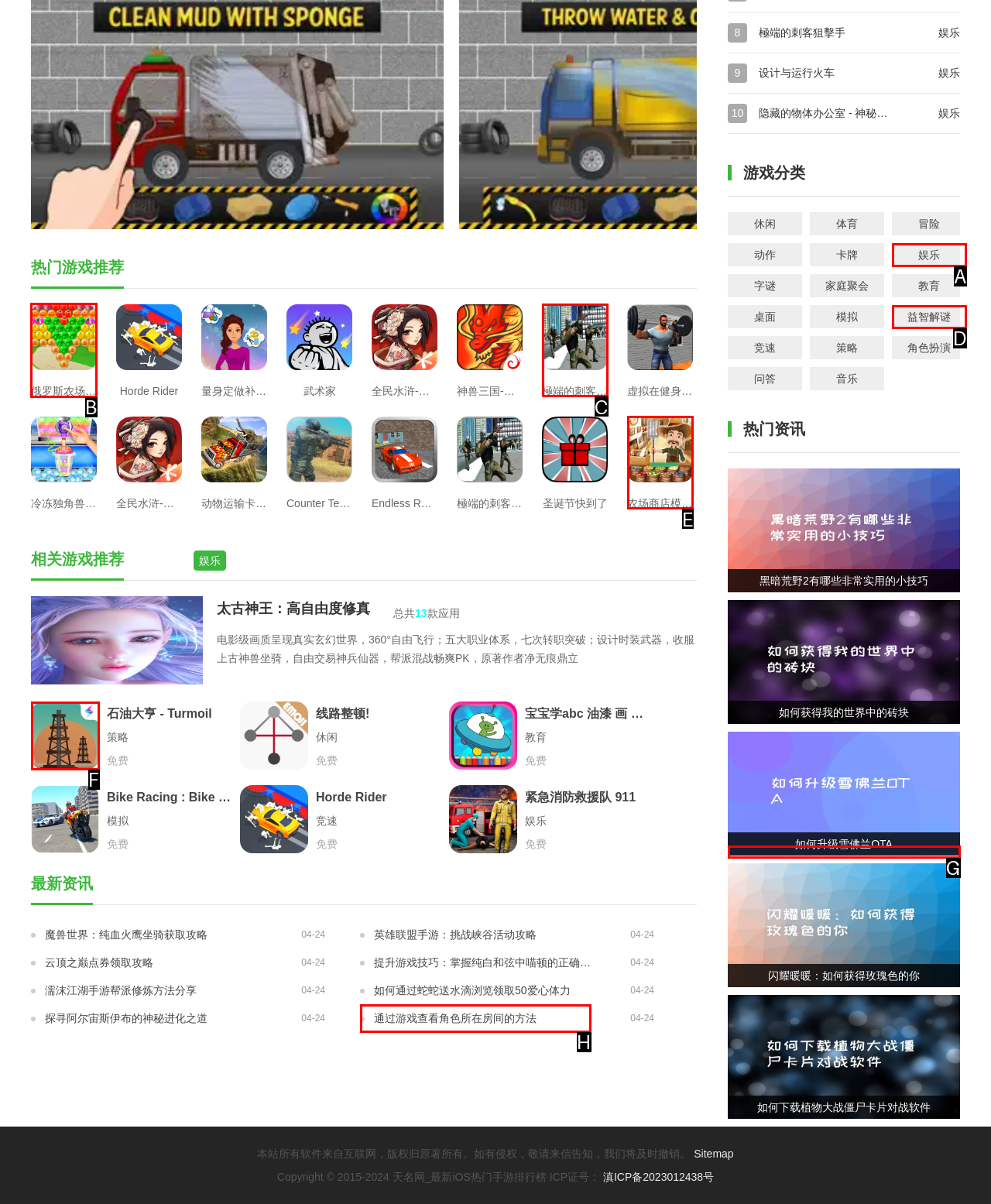Given the task: Click the link to play 俄罗斯农场 - 收集蔬菜 game, tell me which HTML element to click on.
Answer with the letter of the correct option from the given choices.

B